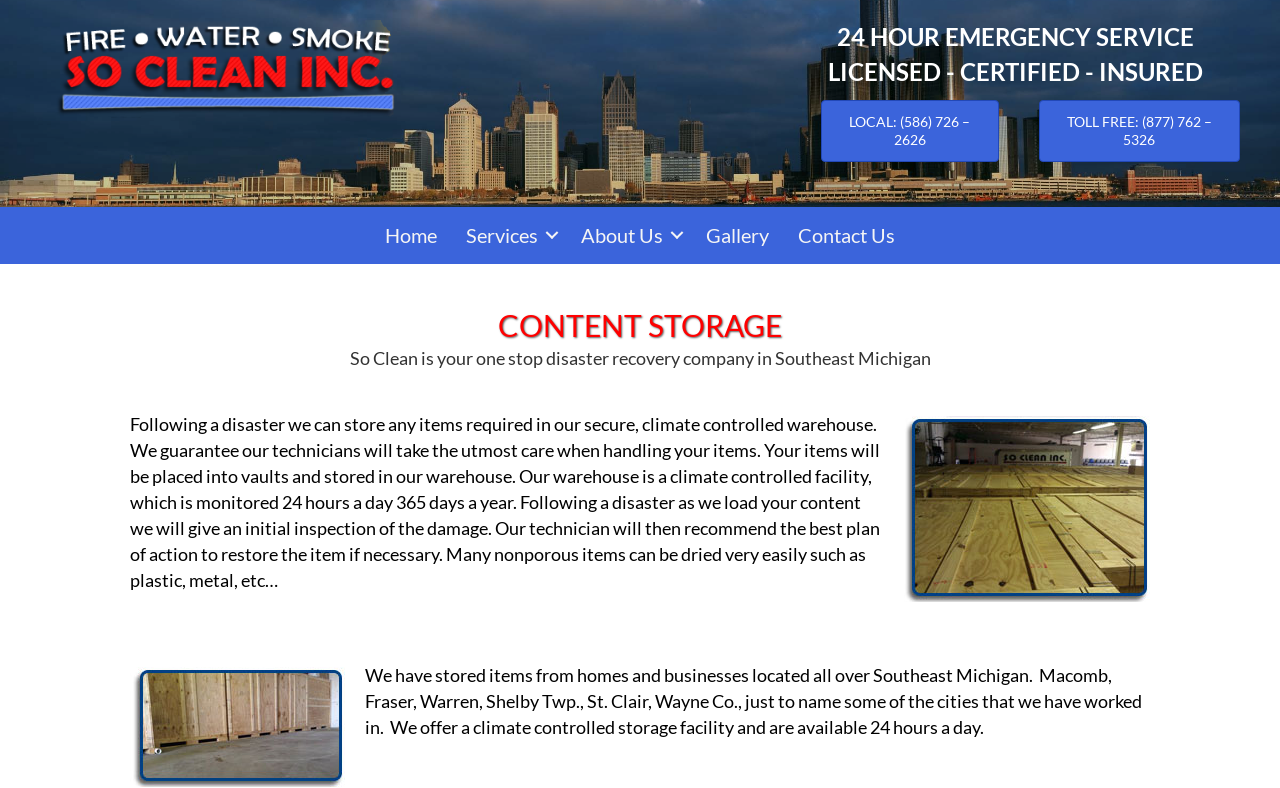Please predict the bounding box coordinates of the element's region where a click is necessary to complete the following instruction: "Contact Us". The coordinates should be represented by four float numbers between 0 and 1, i.e., [left, top, right, bottom].

[0.612, 0.262, 0.71, 0.335]